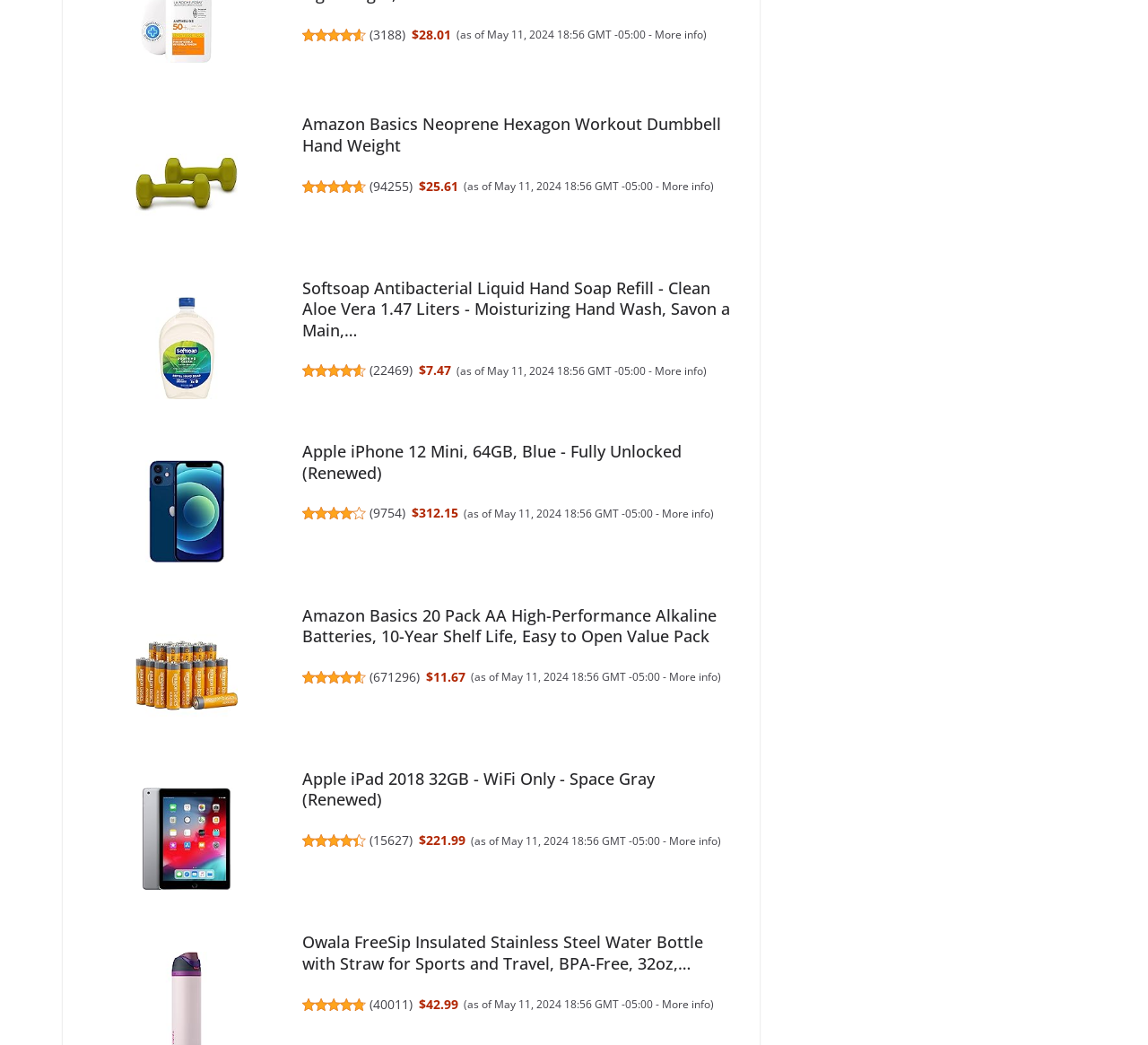Determine the bounding box coordinates for the area that needs to be clicked to fulfill this task: "View product details of Amazon Basics Neoprene Hexagon Workout Dumbbell Hand Weight". The coordinates must be given as four float numbers between 0 and 1, i.e., [left, top, right, bottom].

[0.263, 0.109, 0.642, 0.15]